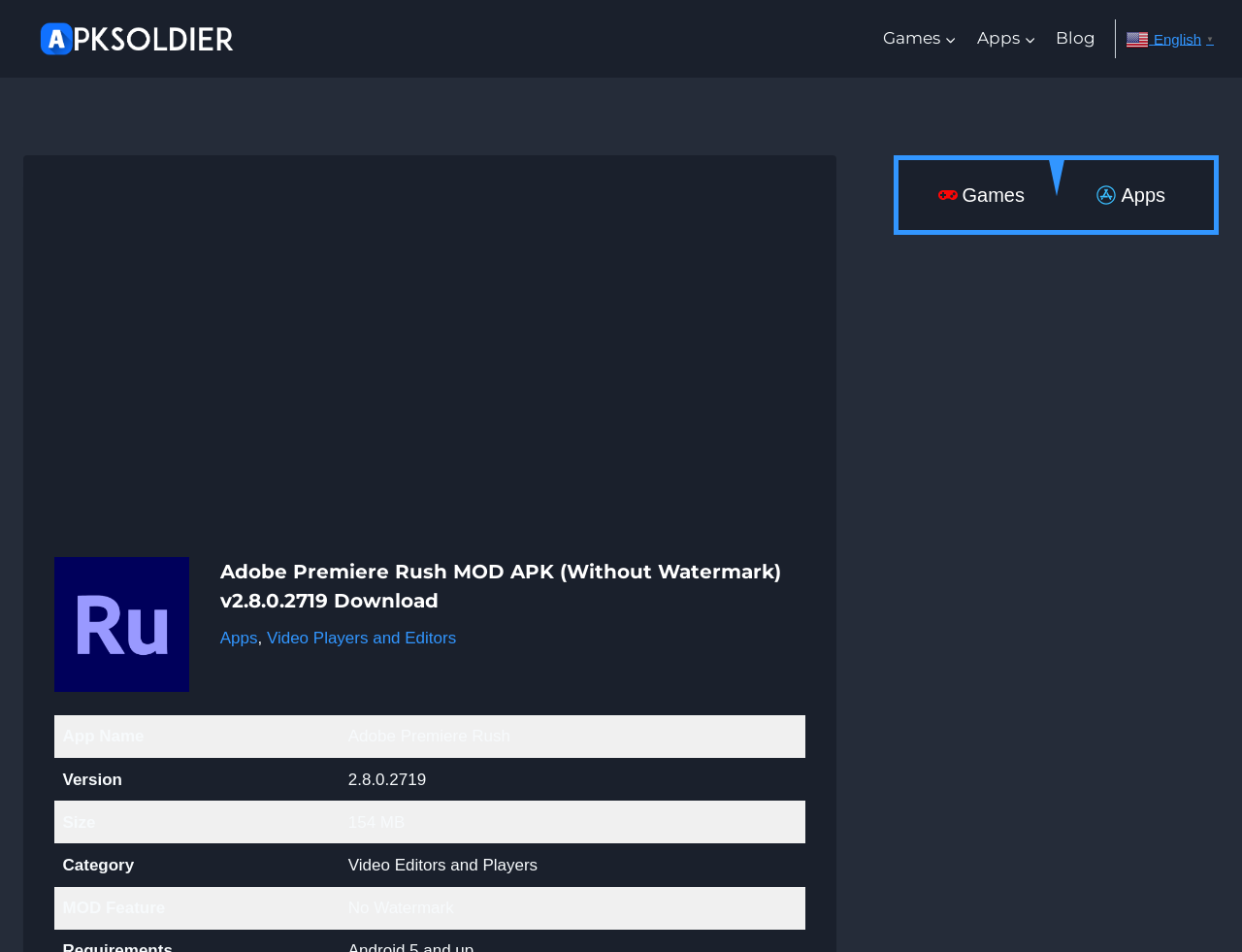Locate the UI element that matches the description Games in the webpage screenshot. Return the bounding box coordinates in the format (top-left x, top-left y, bottom-right x, bottom-right y), with values ranging from 0 to 1.

[0.775, 0.194, 0.825, 0.216]